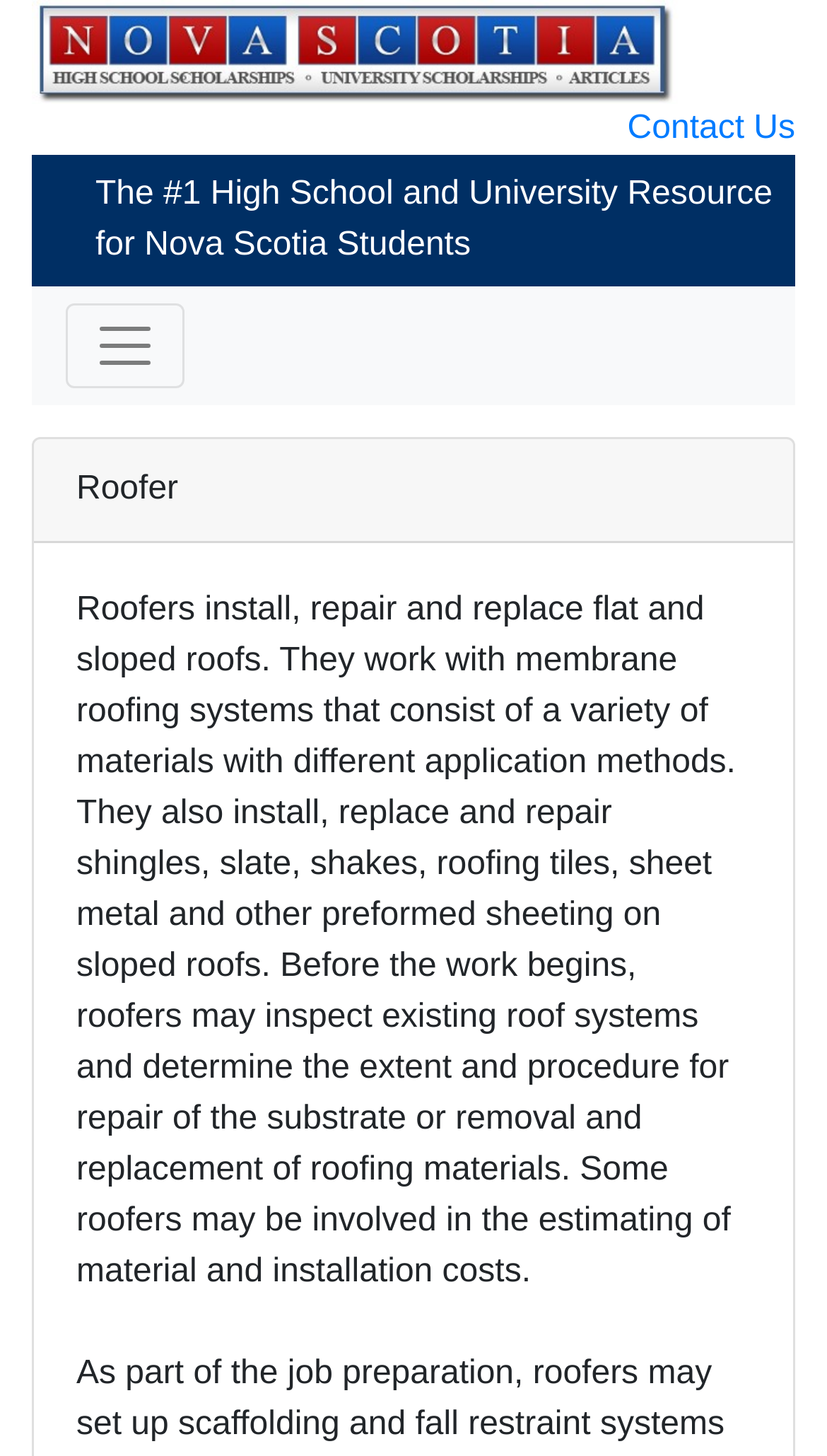Given the description of a UI element: "Carol M. Newman Library", identify the bounding box coordinates of the matching element in the webpage screenshot.

None